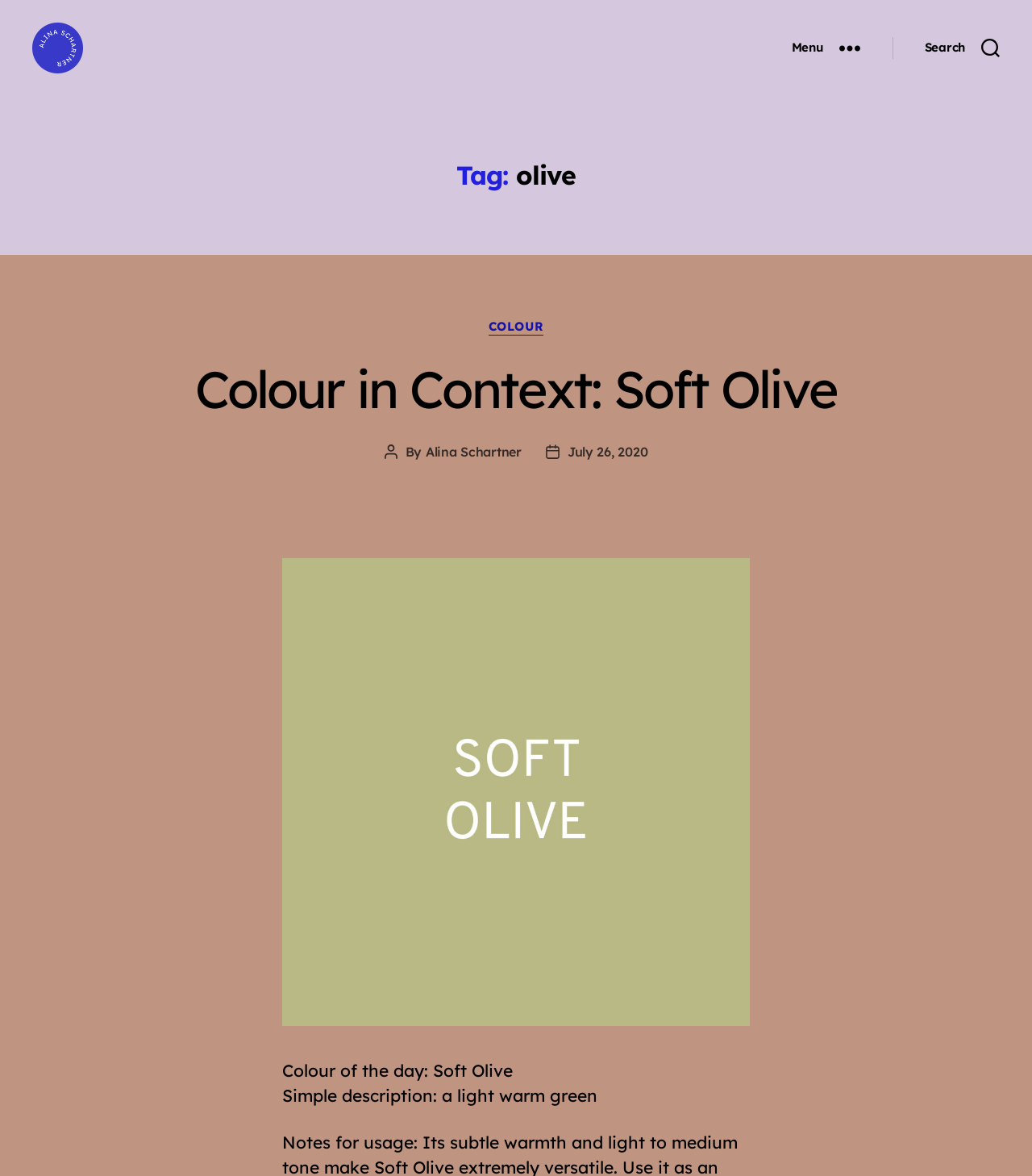What is the description of the colour?
Answer with a single word or short phrase according to what you see in the image.

a light warm green